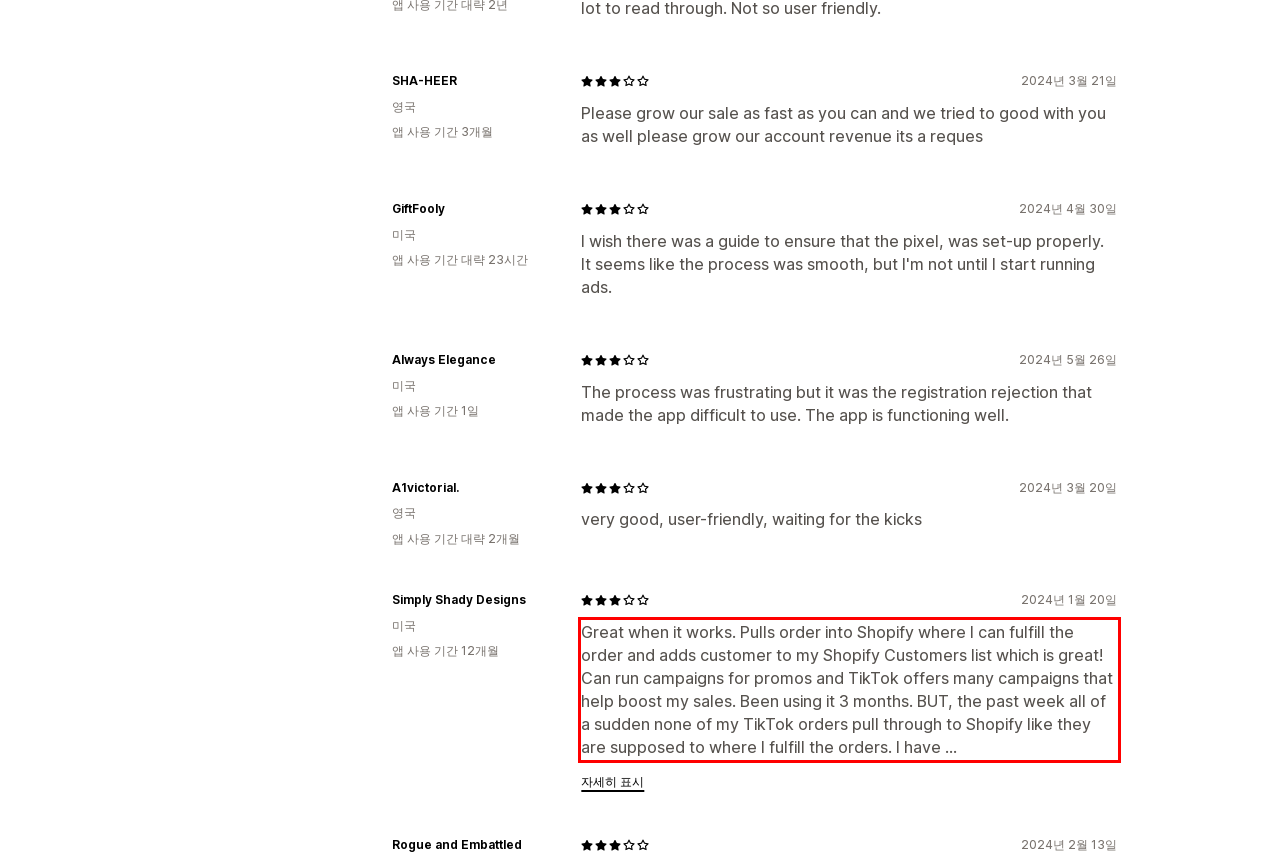Observe the screenshot of the webpage, locate the red bounding box, and extract the text content within it.

Great when it works. Pulls order into Shopify where I can fulfill the order and adds customer to my Shopify Customers list which is great! Can run campaigns for promos and TikTok offers many campaigns that help boost my sales. Been using it 3 months. BUT, the past week all of a sudden none of my TikTok orders pull through to Shopify like they are supposed to where I fulfill the orders. I have ...